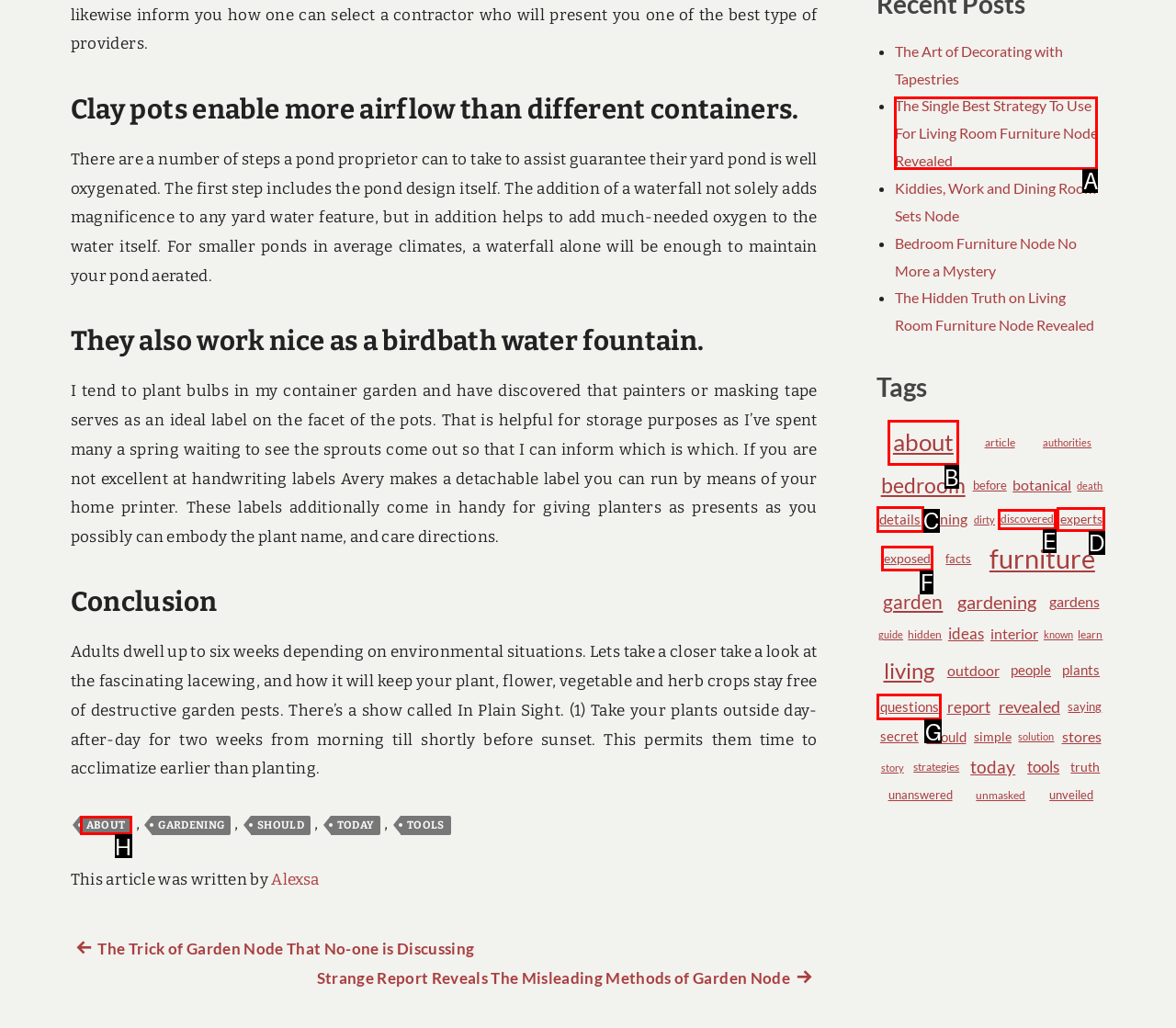Which HTML element should be clicked to perform the following task: Click on the 'ABOUT' link
Reply with the letter of the appropriate option.

H